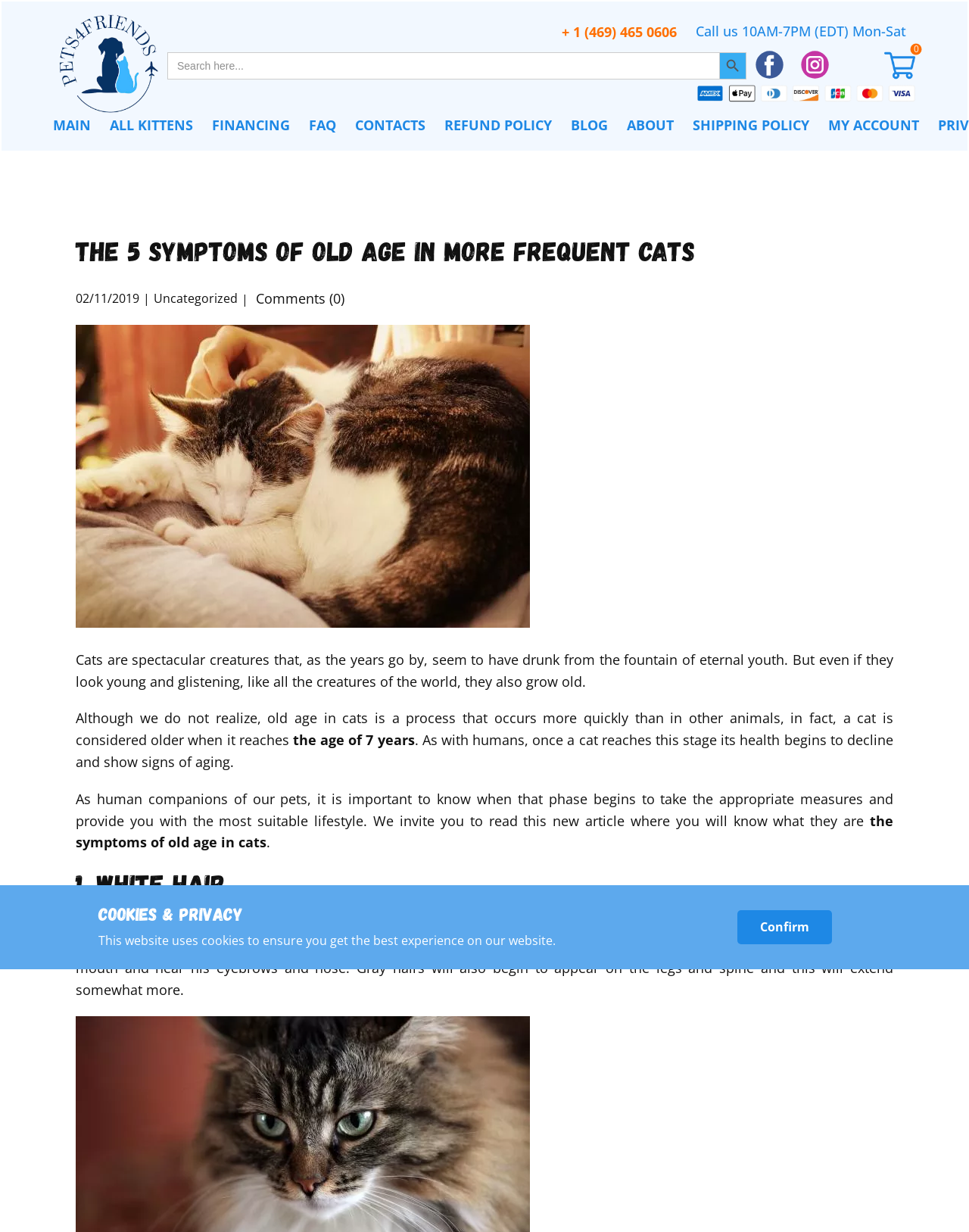Create a detailed narrative describing the layout and content of the webpage.

This webpage is about the symptoms of old age in cats. At the top left, there is a link to the "Home" page, accompanied by an image. Next to it, there is a phone number and a call-to-action to call between 10AM-7PM (EDT) Mon-Sat. On the top right, there is a search bar with a search button, and social media links to Facebook and Instagram.

Below the top section, there is a navigation menu with links to various pages, including "MAIN", "ALL KITTENS", "FINANCING", "FAQ", "CONTACTS", "REFUND POLICY", "BLOG", "ABOUT", "SHIPPING POLICY", and "MY ACCOUNT".

The main content of the webpage is an article about the symptoms of old age in cats. The article title is "The 5 symptoms of old age in more frequent cats" and is followed by a publication date and a category label "Uncategorized". There is also a comment link with zero comments.

The article starts with a brief introduction to the topic, followed by a large image. The text then explains that cats grow old more quickly than other animals and that they are considered old at the age of 7 years. The article then invites readers to learn about the symptoms of old age in cats.

The first symptom listed is white hair, which is described as a sign of aging in cats. The text explains that cats may develop gray hair, particularly around the mouth, eyebrows, nose, legs, and spine.

At the bottom of the page, there is a section about cookies and privacy, which informs users that the website uses cookies to ensure the best experience. There is a "Confirm" button to acknowledge this.